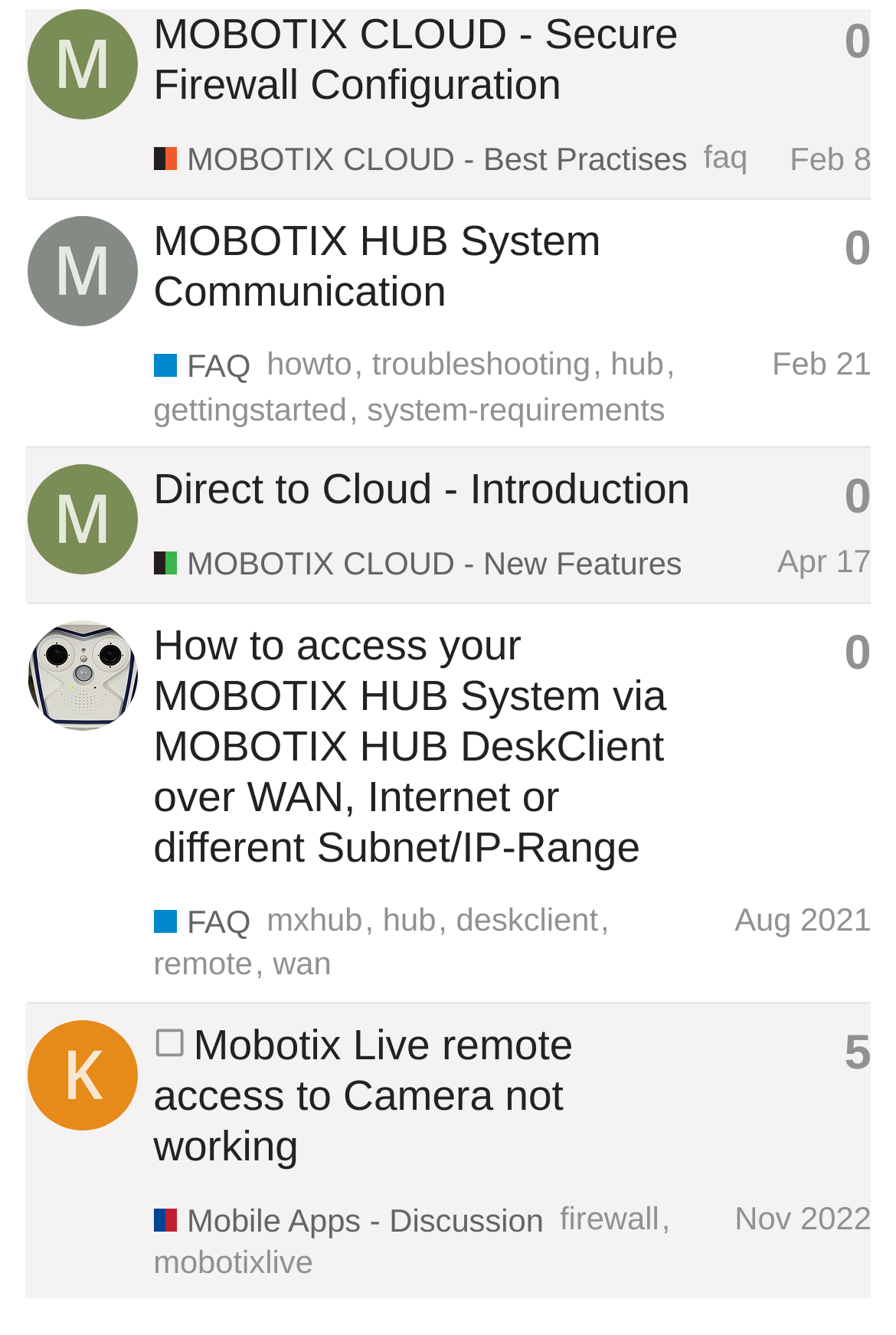Please find the bounding box coordinates of the element that must be clicked to perform the given instruction: "View Direct to Cloud - Introduction topic". The coordinates should be four float numbers from 0 to 1, i.e., [left, top, right, bottom].

[0.171, 0.347, 0.77, 0.383]